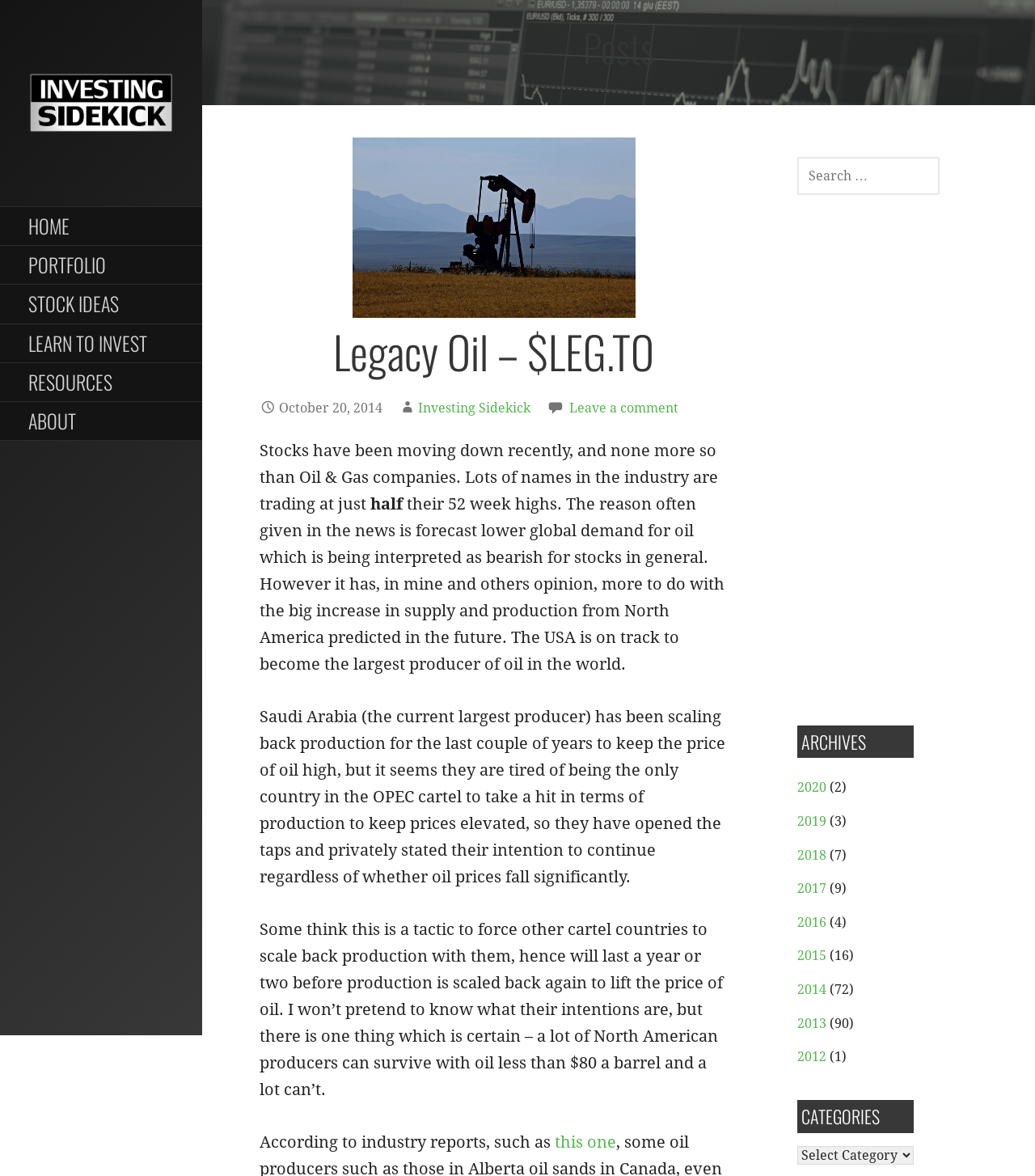Provide the bounding box coordinates, formatted as (top-left x, top-left y, bottom-right x, bottom-right y), with all values being floating point numbers between 0 and 1. Identify the bounding box of the UI element that matches the description: 2012

[0.77, 0.892, 0.798, 0.905]